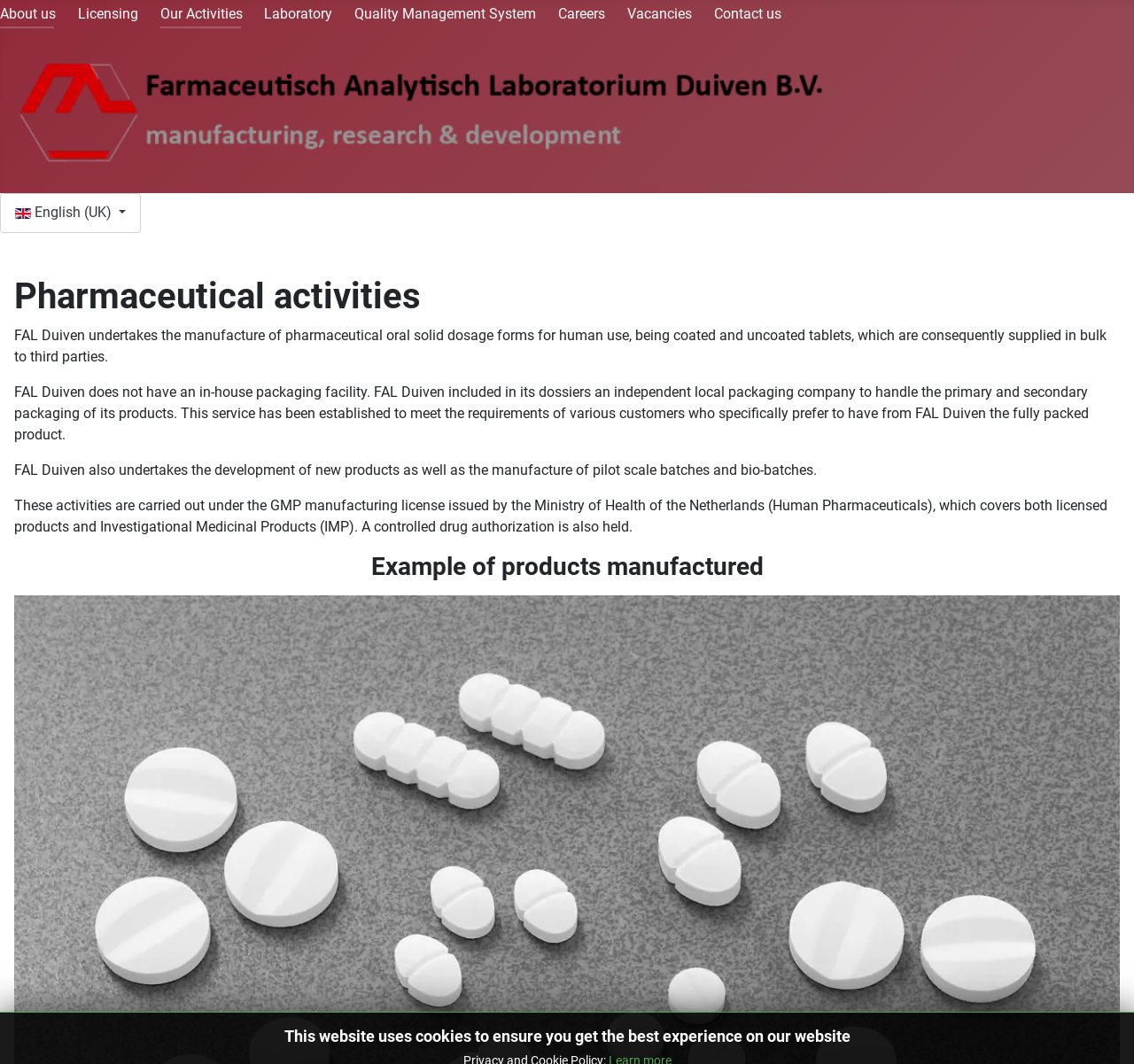Explain the webpage's design and content in an elaborate manner.

The webpage is about Farmaceutisch Analytisch Laboratorium Duiven B.V. (FAL Duiven B.V.), a pharmaceutical company. At the top, there are several links to different sections of the website, including "About us", "Licensing", "Our Activities", "Laboratory", "Quality Management System", "Careers", "Vacancies", and "Contact us". These links are positioned horizontally across the top of the page.

Below the links, there is a logo of FAL Duiven B.V. accompanied by a link to the company's homepage. To the right of the logo, there is a language selection button, which allows users to select their preferred language.

The main content of the webpage is divided into sections. The first section has a heading "Pharmaceutical activities" and provides an overview of the company's activities, including the manufacture of pharmaceutical oral solid dosage forms, development of new products, and manufacture of pilot scale batches and bio-batches. This section also mentions that the company operates under a GMP manufacturing license and has a controlled drug authorization.

Below this section, there is a heading "Example of products manufactured", but it does not appear to have any accompanying content.

At the very bottom of the page, there is a notice stating that the website uses cookies to ensure the best user experience.

Overall, the webpage provides an introduction to FAL Duiven B.V. and its pharmaceutical activities, with links to more detailed information about the company and its services.